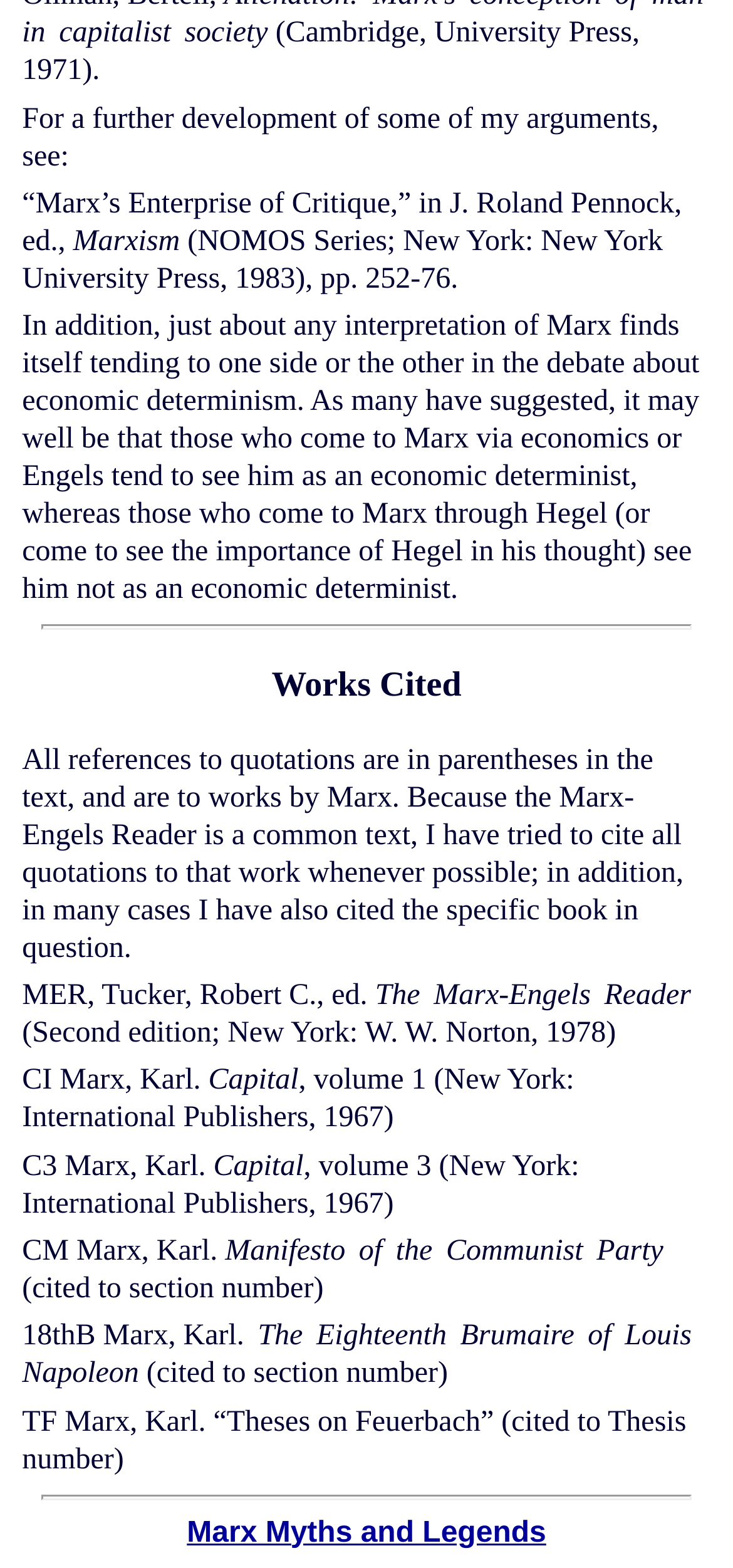What is the name of the book edited by Robert C. Tucker? Based on the image, give a response in one word or a short phrase.

The Marx-Engels Reader